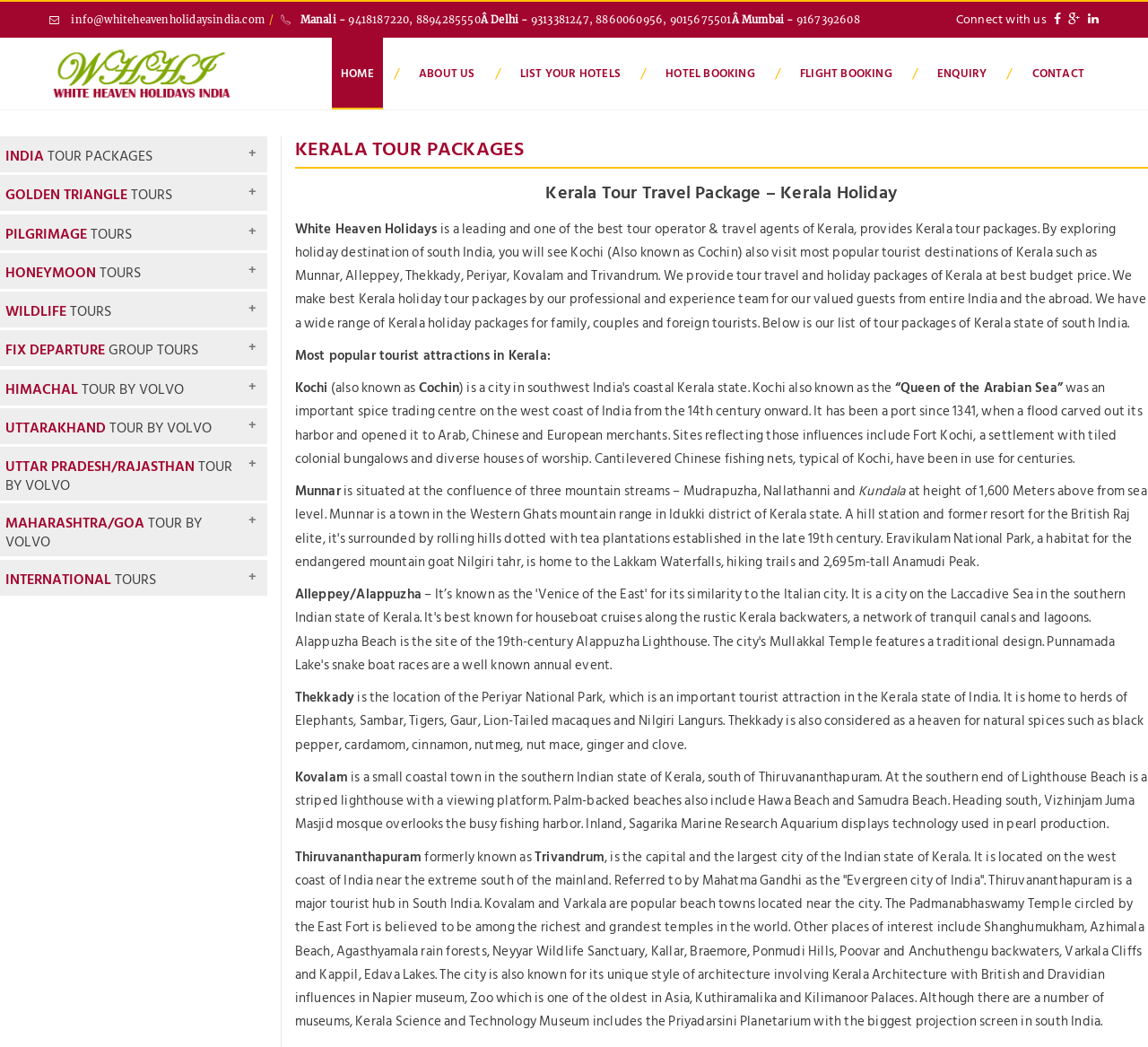Please locate the clickable area by providing the bounding box coordinates to follow this instruction: "Book a hotel".

[0.445, 0.036, 0.548, 0.105]